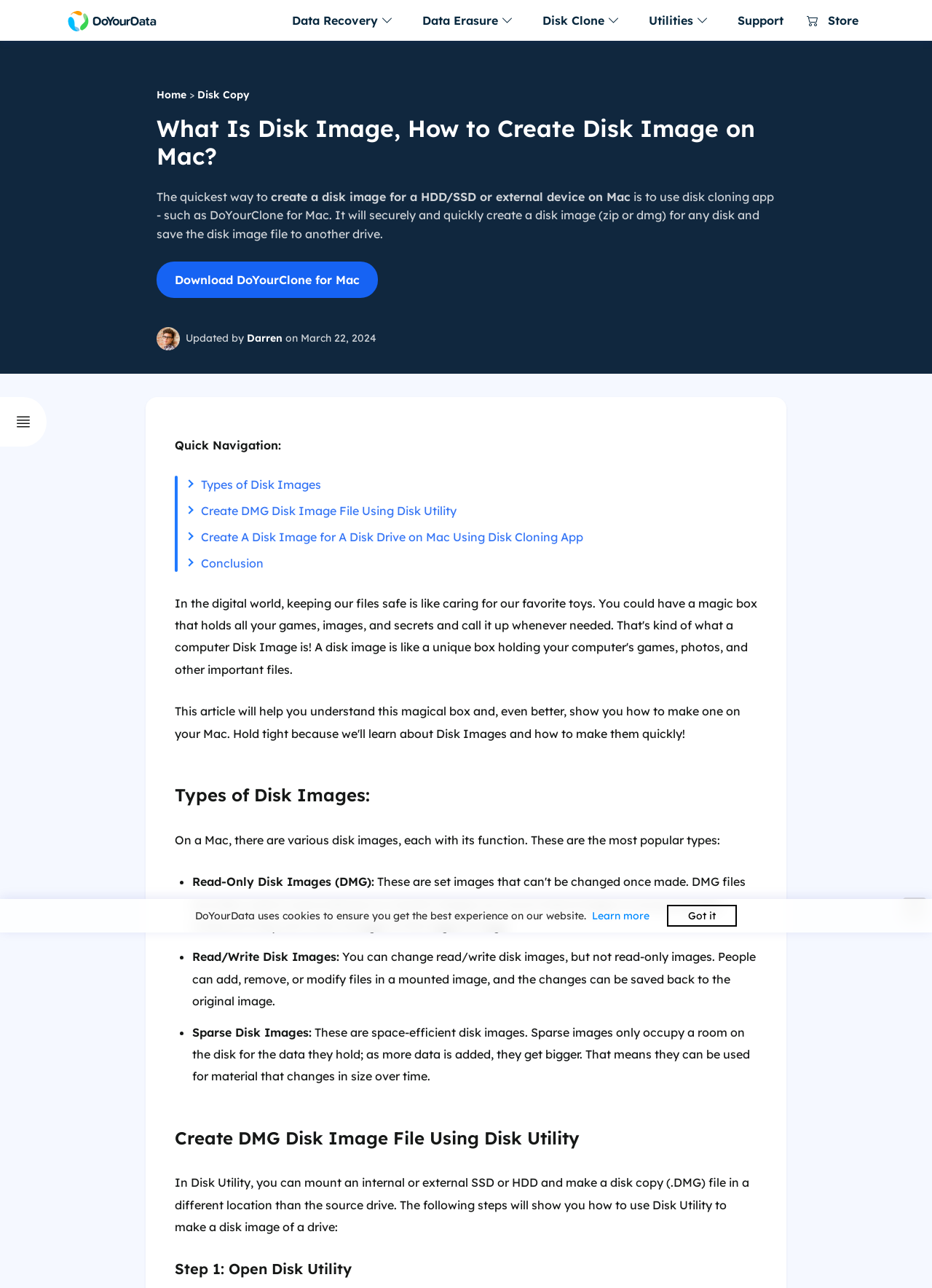Identify the bounding box coordinates of the clickable section necessary to follow the following instruction: "Go to the Support page". The coordinates should be presented as four float numbers from 0 to 1, i.e., [left, top, right, bottom].

[0.779, 0.0, 0.853, 0.032]